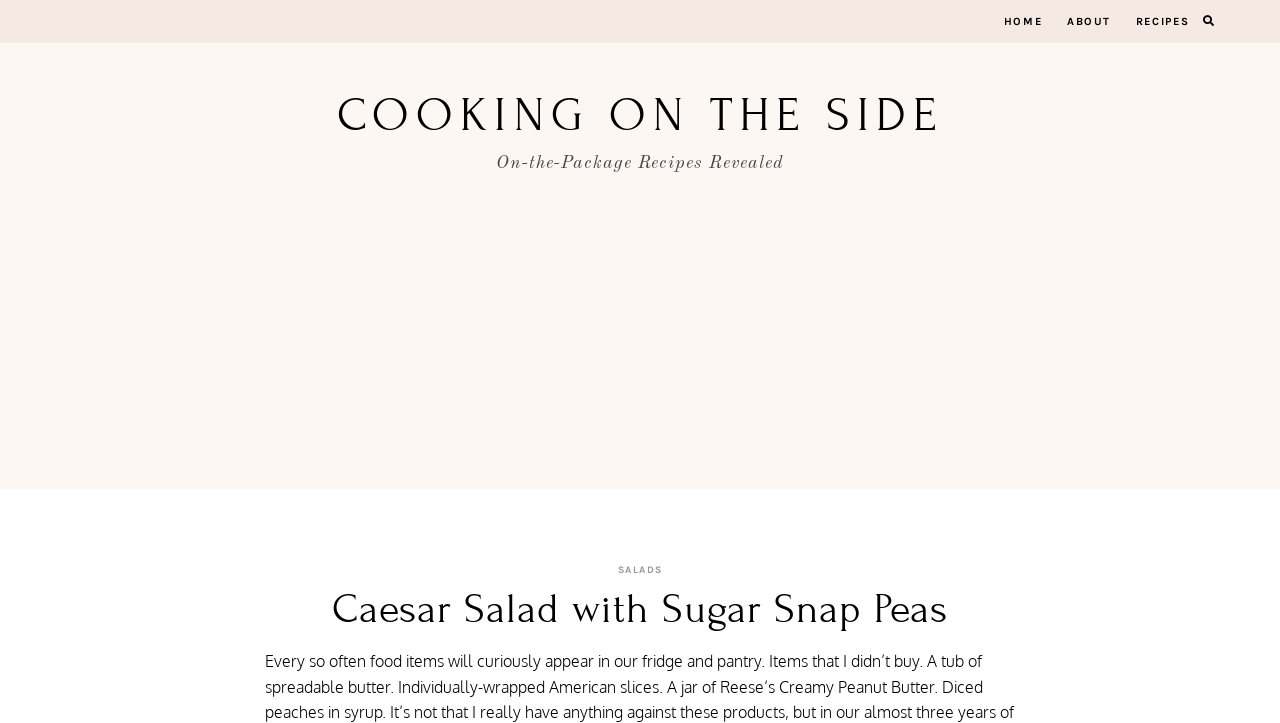What is the navigation menu item before 'RECIPES'? Look at the image and give a one-word or short phrase answer.

ABOUT